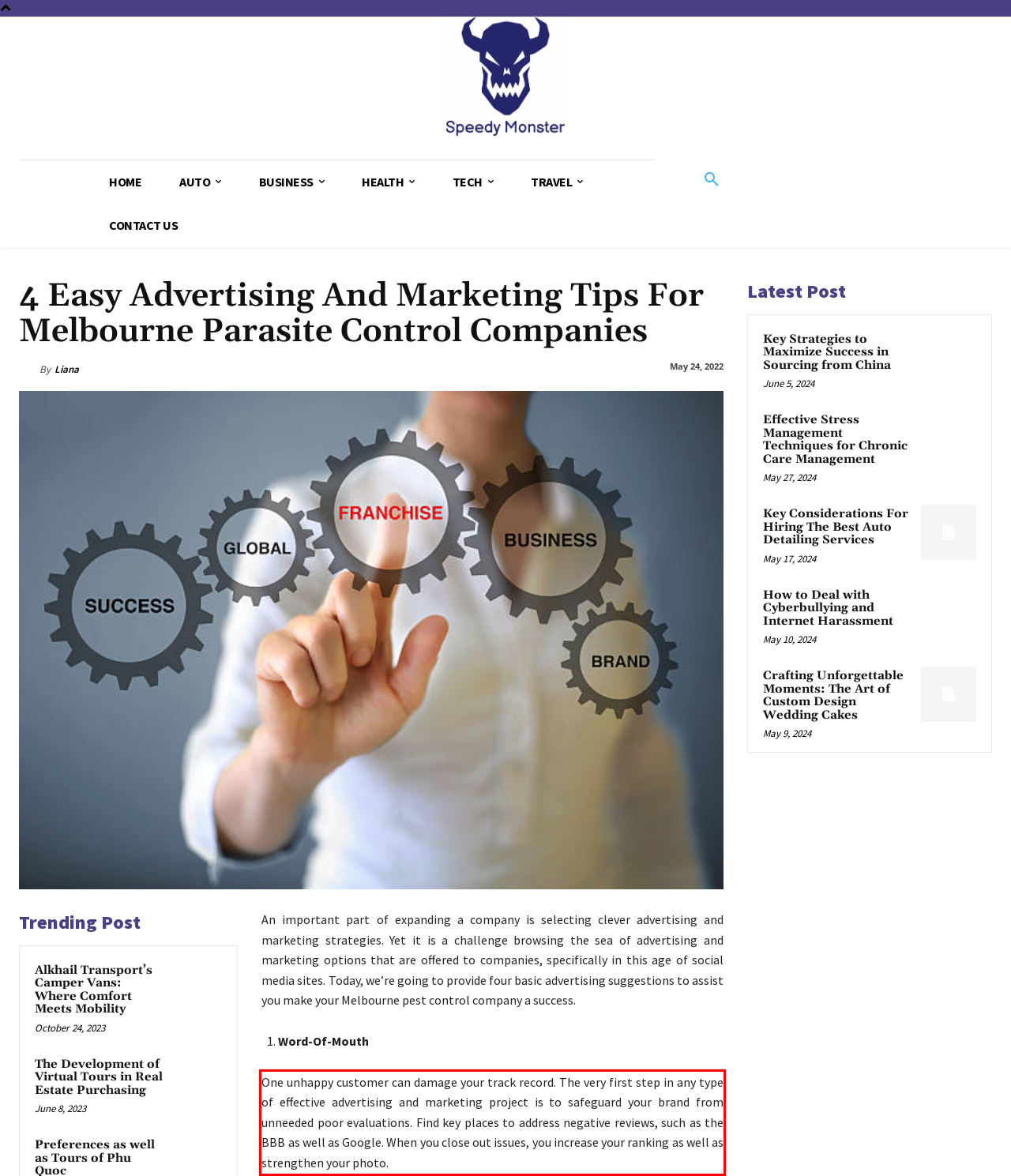Look at the provided screenshot of the webpage and perform OCR on the text within the red bounding box.

One unhappy customer can damage your track record. The very first step in any type of effective advertising and marketing project is to safeguard your brand from unneeded poor evaluations. Find key places to address negative reviews, such as the BBB as well as Google. When you close out issues, you increase your ranking as well as strengthen your photo.